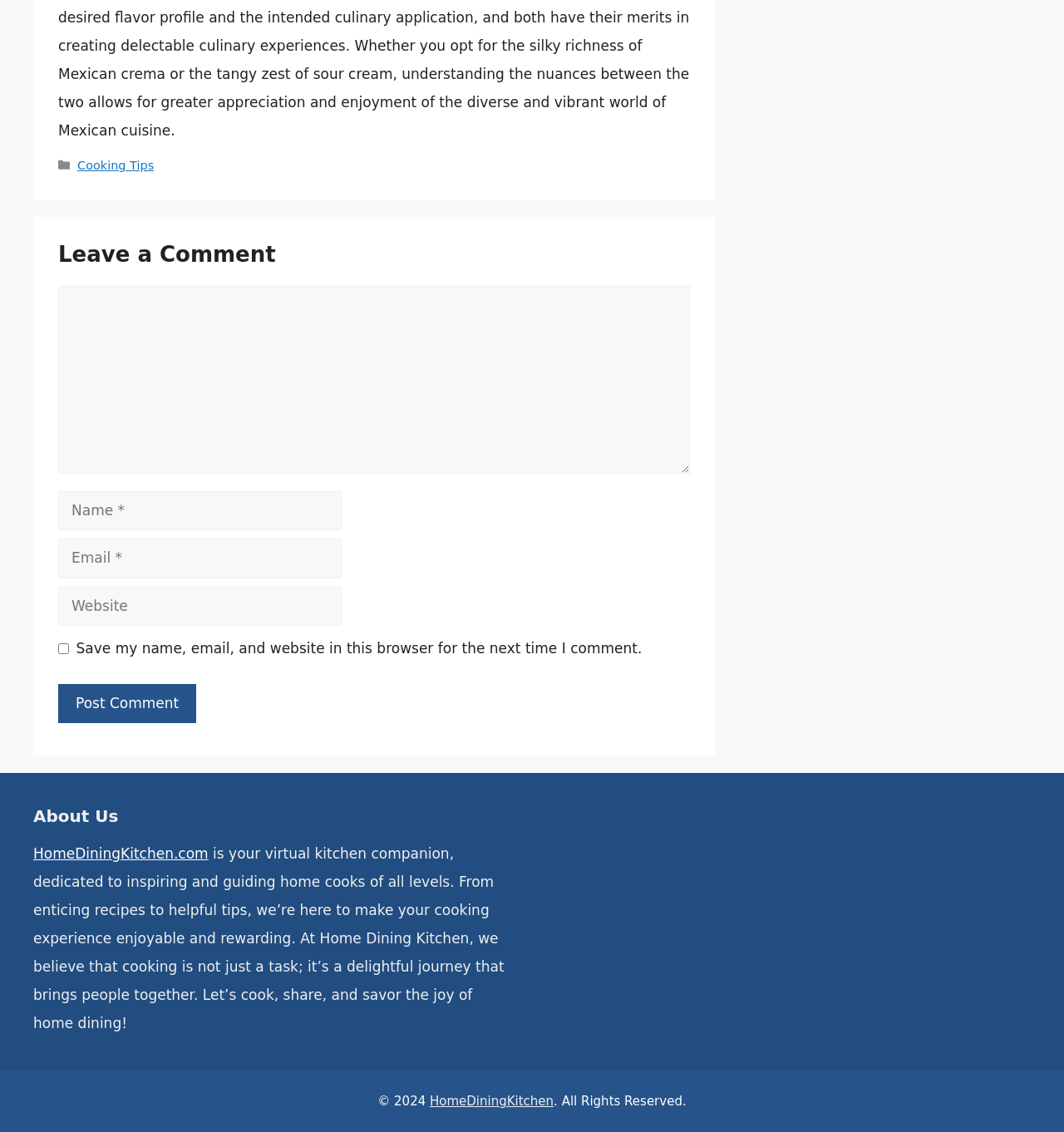Locate the bounding box coordinates of the area where you should click to accomplish the instruction: "Enter your name".

[0.055, 0.434, 0.321, 0.469]